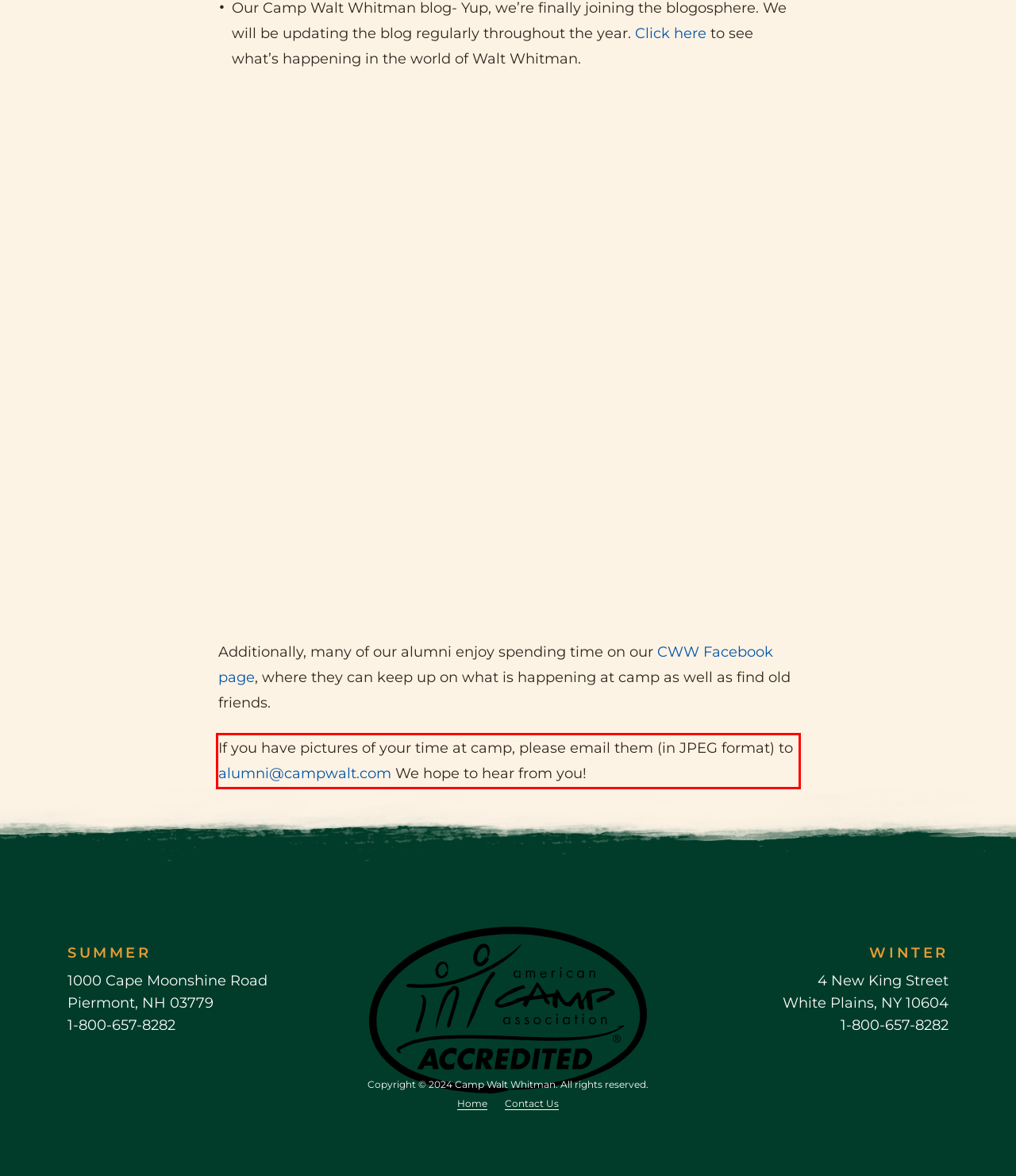Locate the red bounding box in the provided webpage screenshot and use OCR to determine the text content inside it.

If you have pictures of your time at camp, please email them (in JPEG format) to alumni@campwalt.com We hope to hear from you!